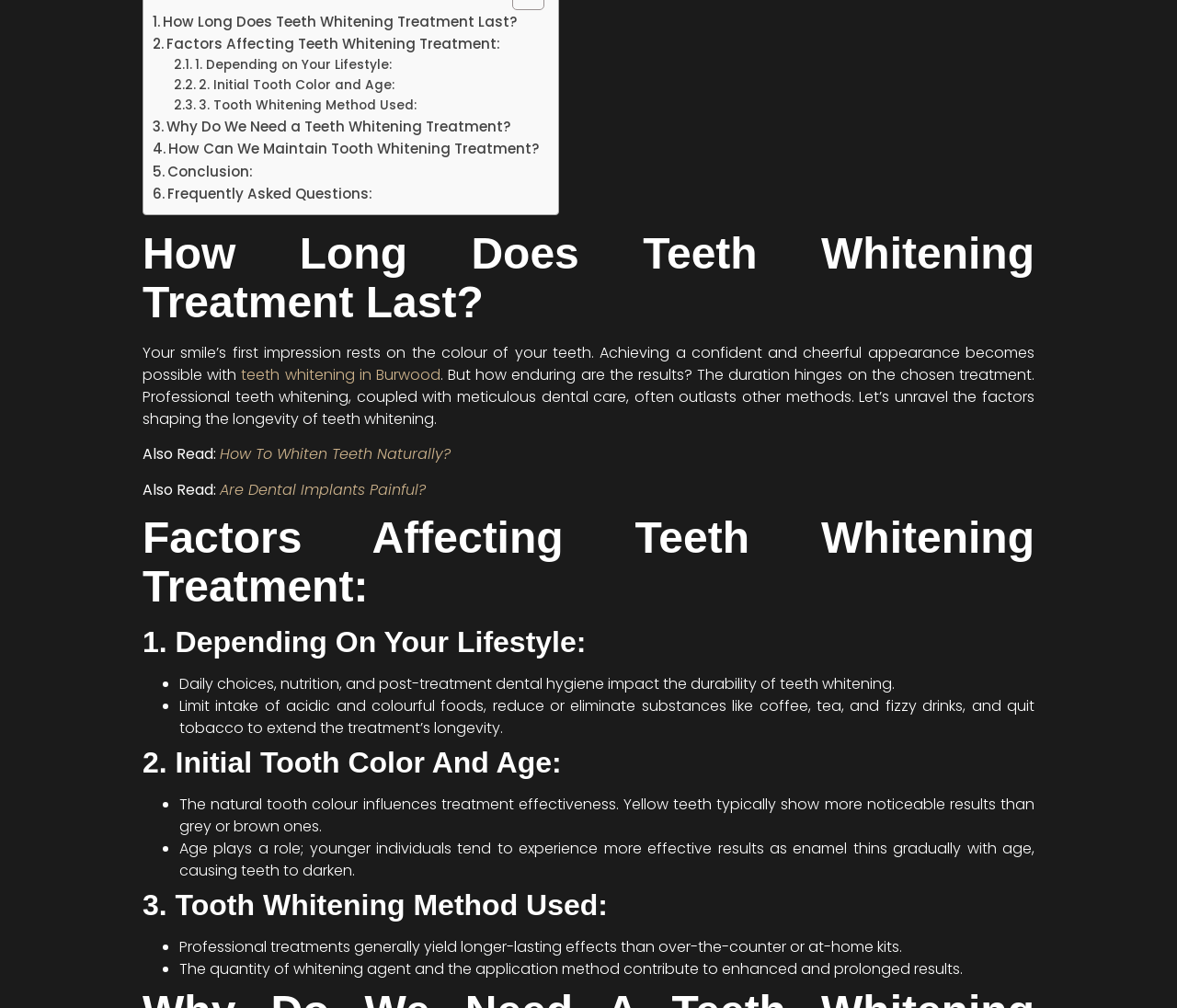Can you pinpoint the bounding box coordinates for the clickable element required for this instruction: "Check out 'How To Whiten Teeth Naturally?'"? The coordinates should be four float numbers between 0 and 1, i.e., [left, top, right, bottom].

[0.187, 0.44, 0.383, 0.461]